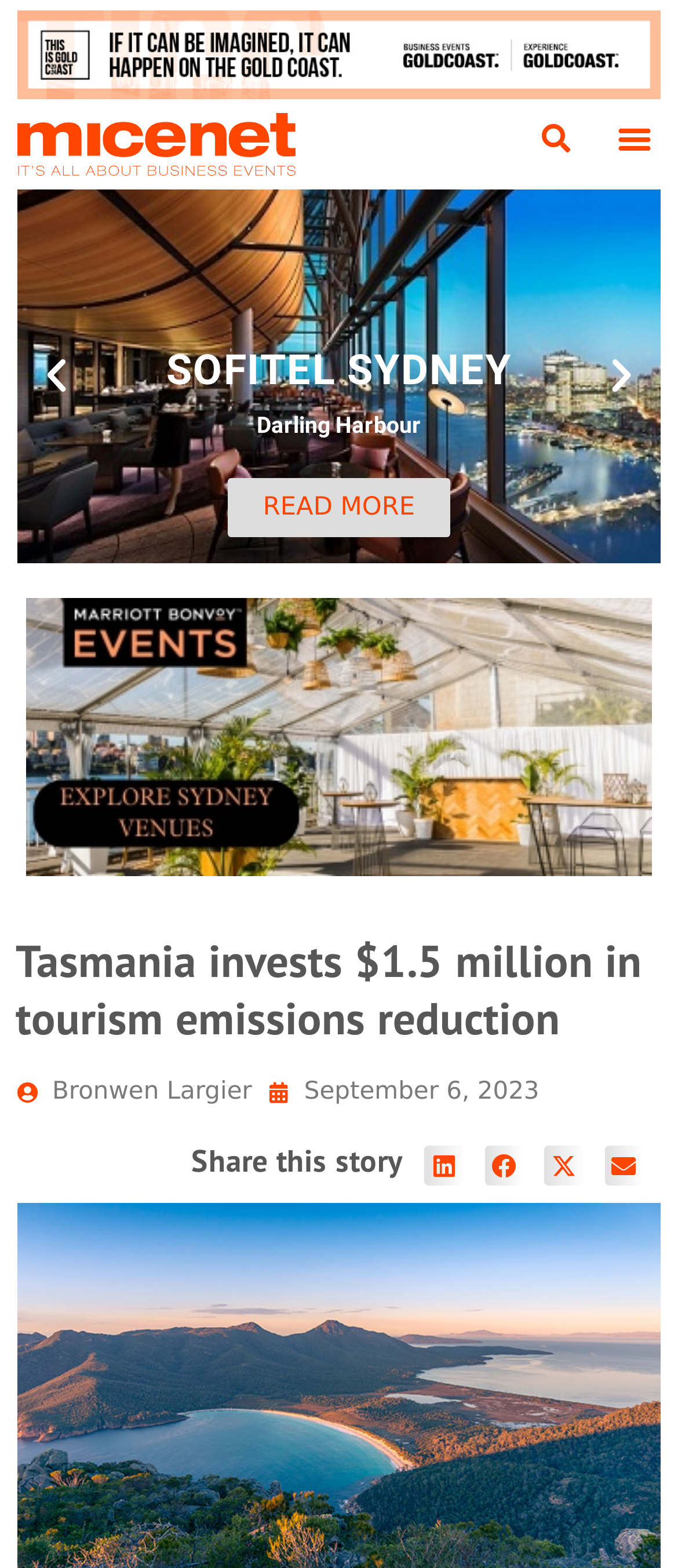Determine the bounding box coordinates of the clickable region to carry out the instruction: "Read more about Sofitel Sydney Darling Harbour".

[0.026, 0.121, 0.974, 0.359]